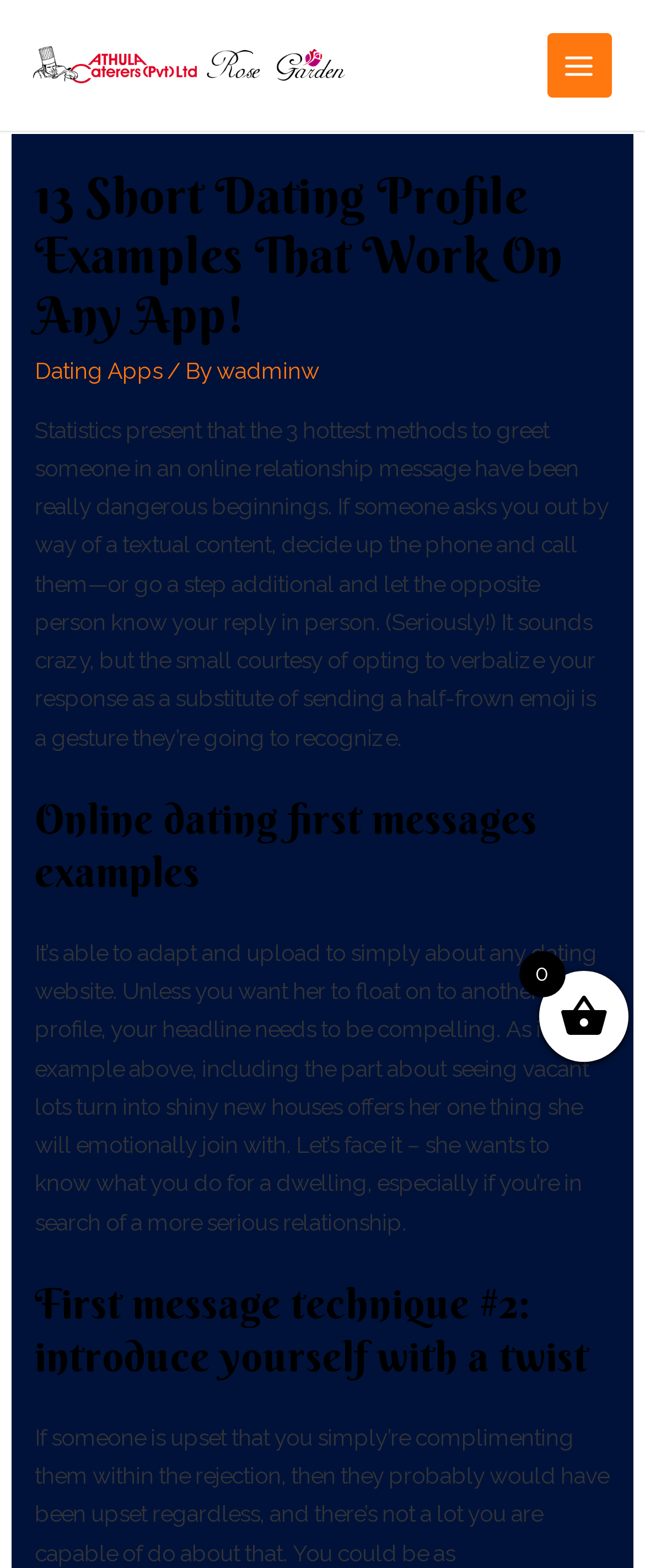What is the author's suggestion for responding to a dating message?
Use the information from the image to give a detailed answer to the question.

According to the webpage, the author suggests that instead of responding to a dating message with a text, it's better to call the person or respond in person. This shows courtesy and is more personal.